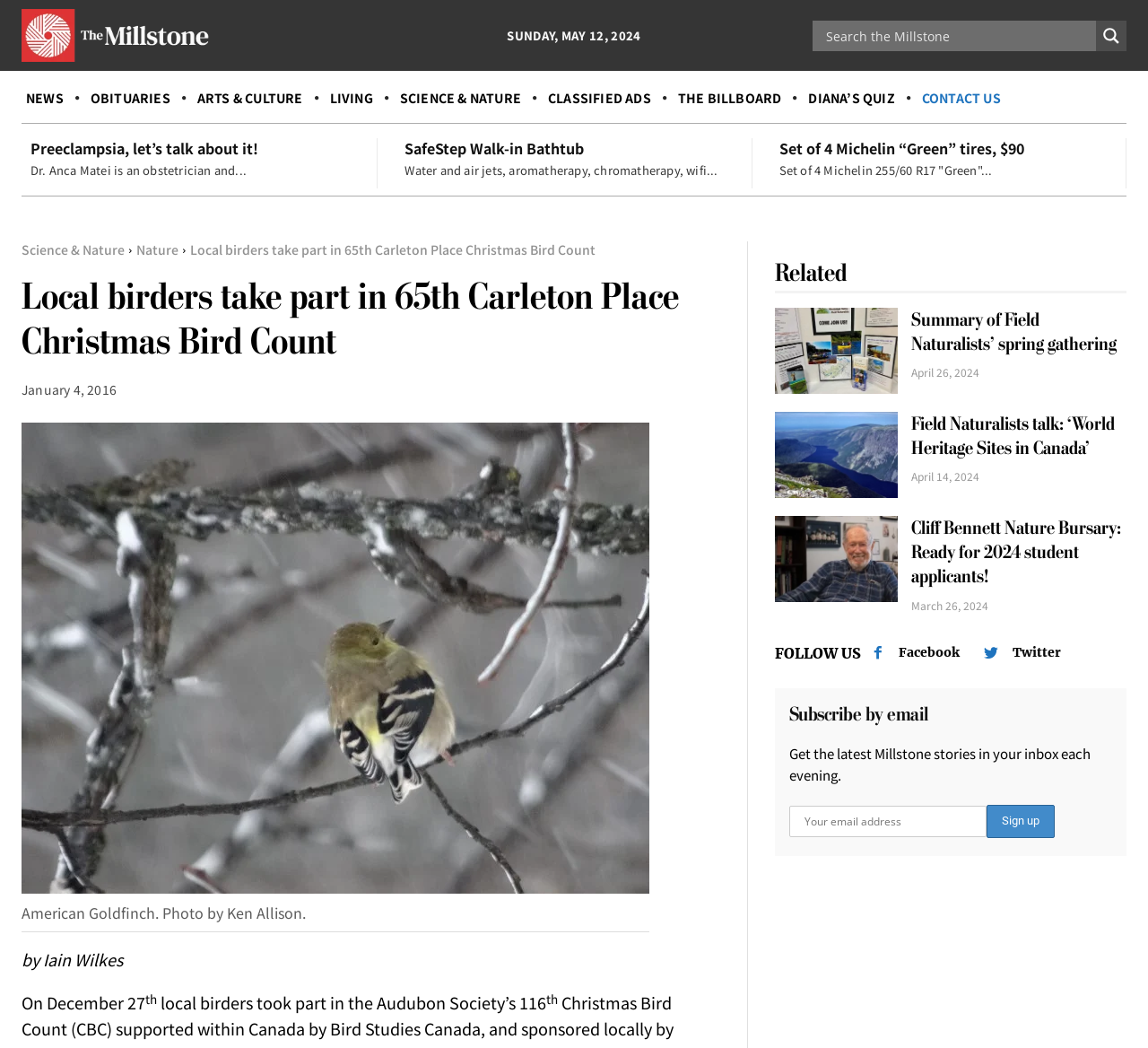What is the date of the Christmas Bird Count?
Use the information from the image to give a detailed answer to the question.

I found the date of the Christmas Bird Count by looking at the text 'On December 27' which is located below the heading 'Local birders take part in 65th Carleton Place Christmas Bird Count'.